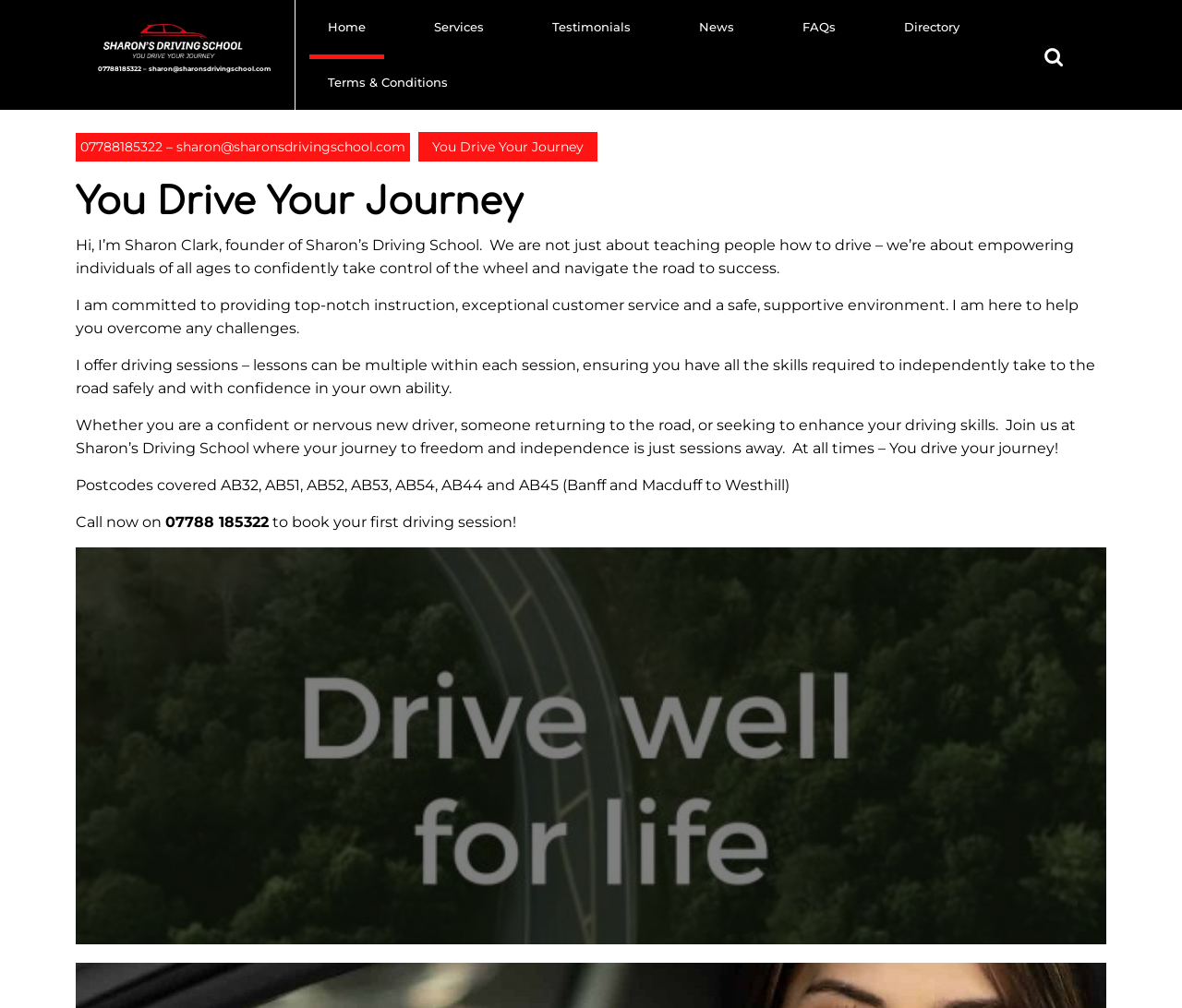Find the bounding box coordinates of the element you need to click on to perform this action: 'Click the 'Home' link'. The coordinates should be represented by four float values between 0 and 1, in the format [left, top, right, bottom].

[0.262, 0.0, 0.325, 0.054]